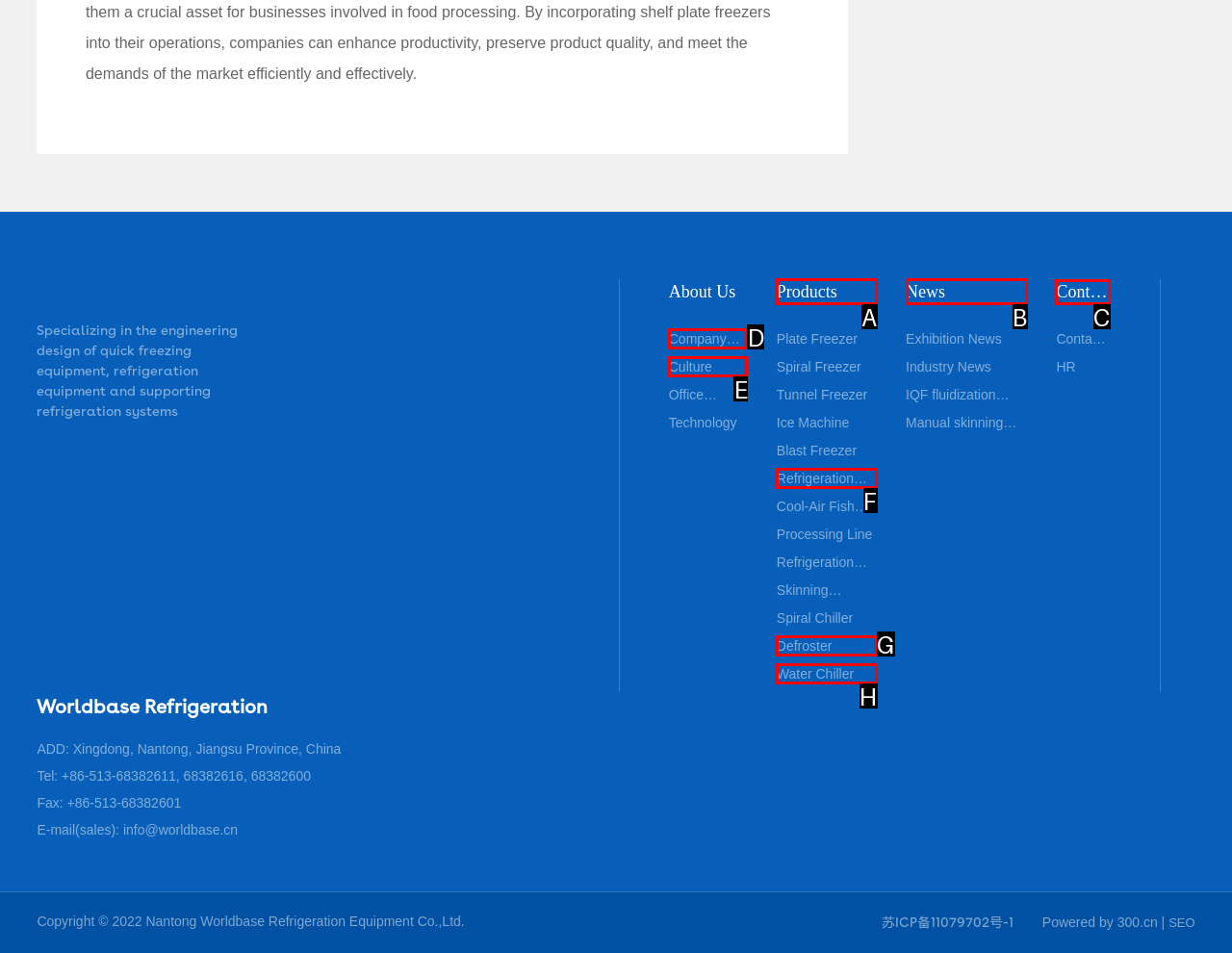Identify the HTML element you need to click to achieve the task: Contact Us. Respond with the corresponding letter of the option.

C